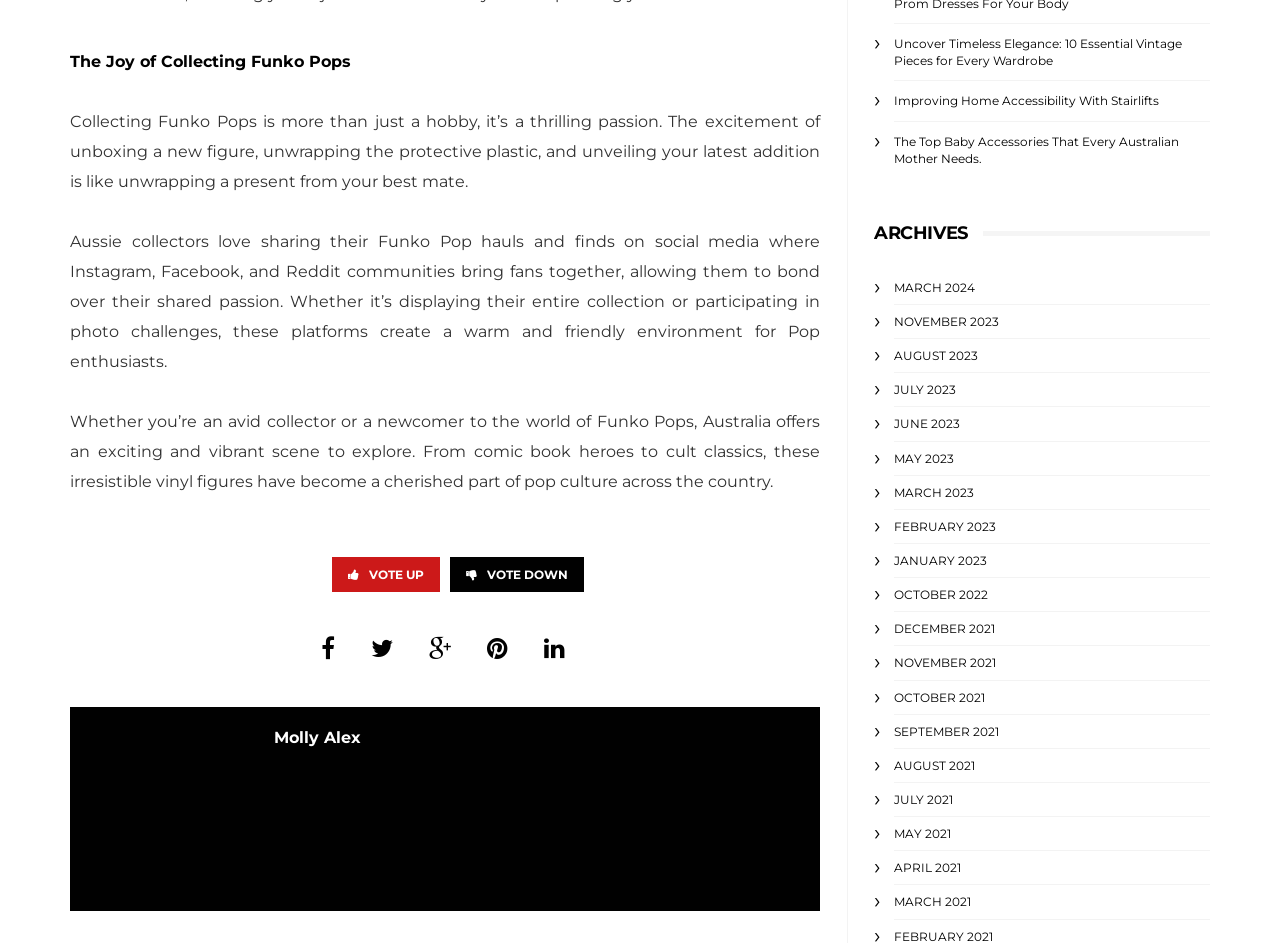Reply to the question below using a single word or brief phrase:
What social media platforms are mentioned?

Instagram, Facebook, Reddit